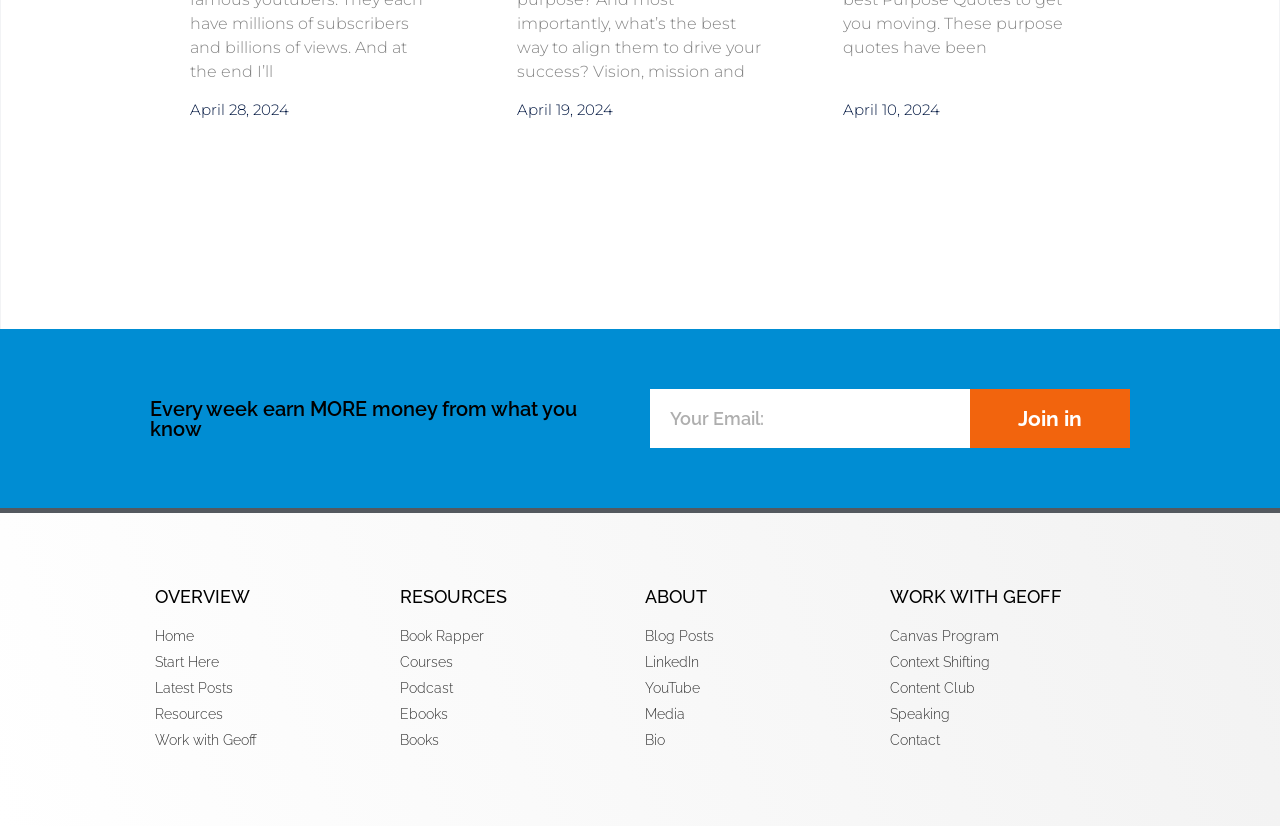For the element described, predict the bounding box coordinates as (top-left x, top-left y, bottom-right x, bottom-right y). All values should be between 0 and 1. Element description: parent_node: Email name="form_fields[email]" placeholder="Your Email:"

[0.508, 0.472, 0.758, 0.543]